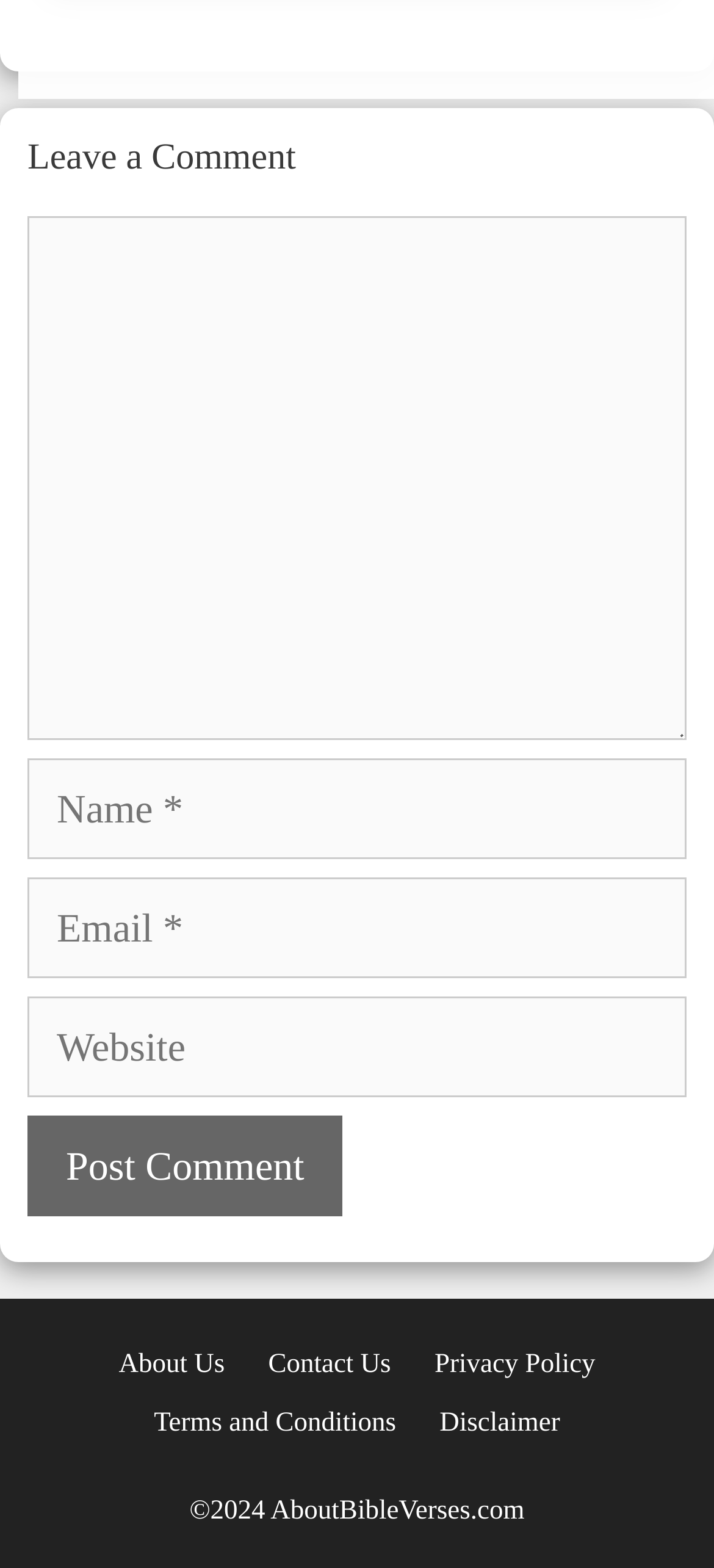Please determine the bounding box coordinates of the element's region to click for the following instruction: "enter your name".

[0.038, 0.483, 0.962, 0.548]